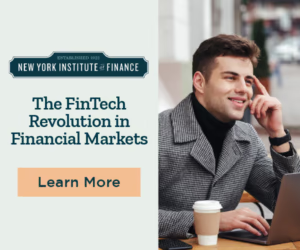What is the color of the young professional's coat?
Using the image, give a concise answer in the form of a single word or short phrase.

gray